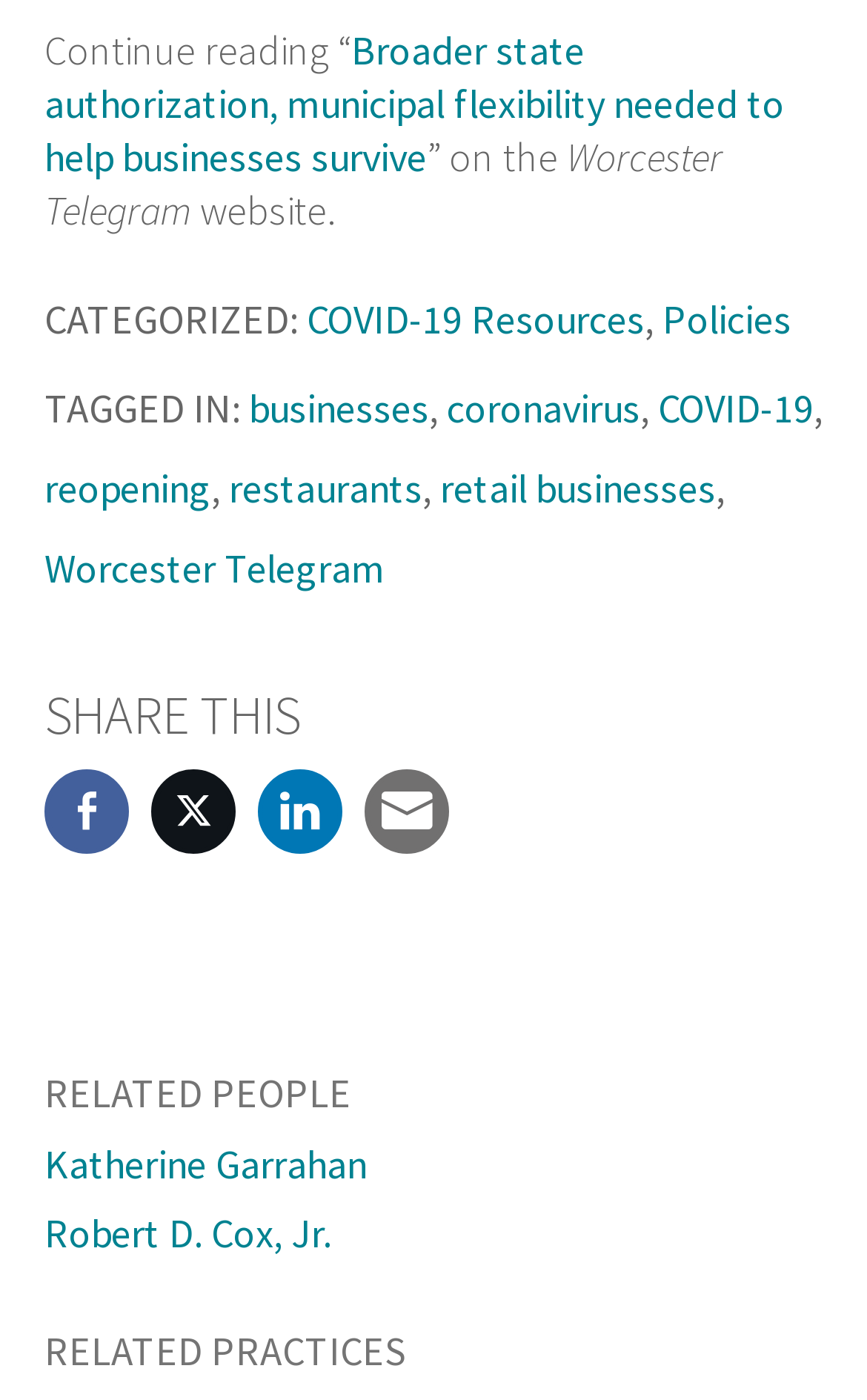Reply to the question with a brief word or phrase: What categories is the article categorized in?

COVID-19 Resources, Policies